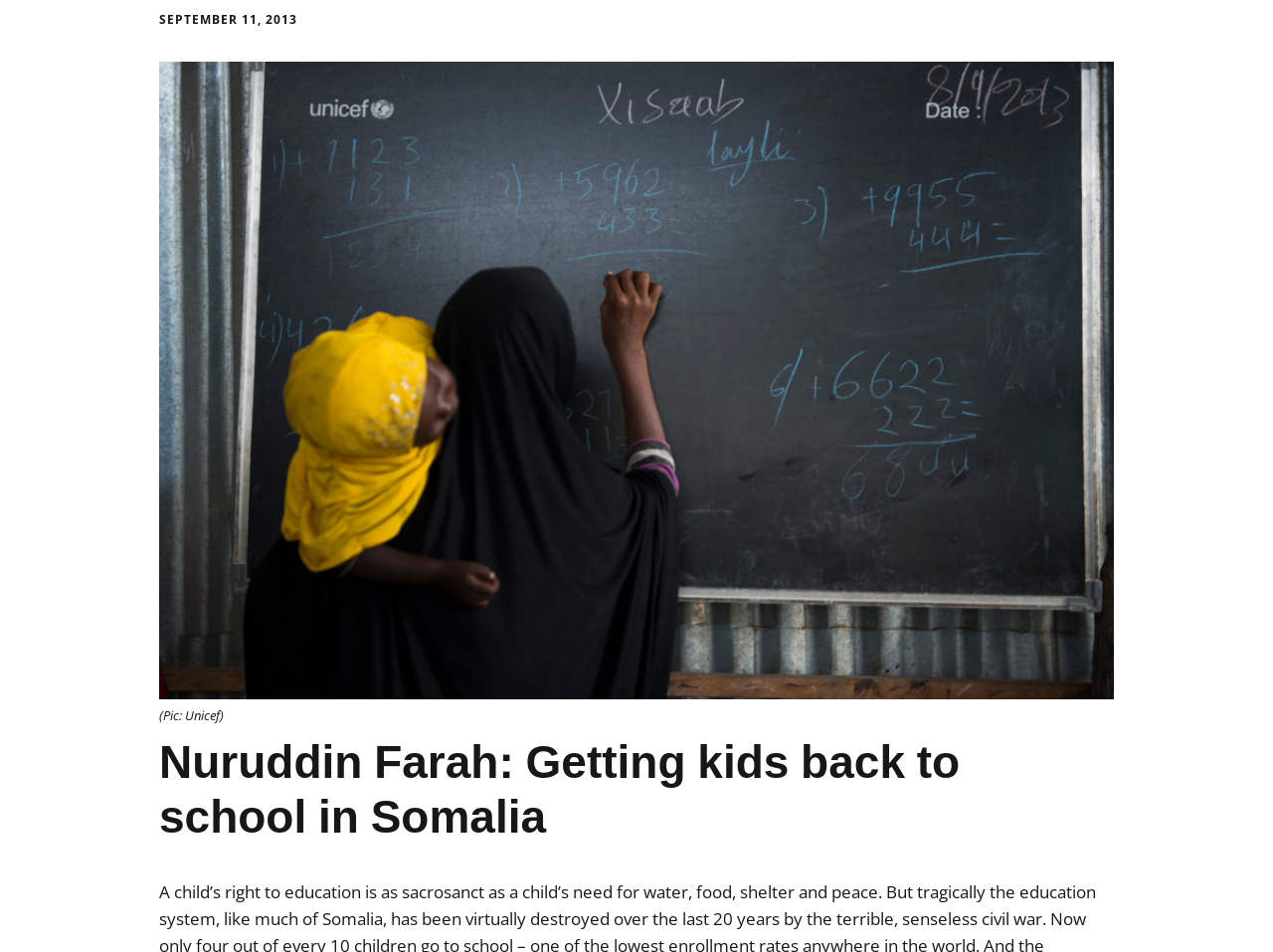Respond with a single word or phrase for the following question: 
What is the date mentioned in the article?

SEPTEMBER 11, 2013